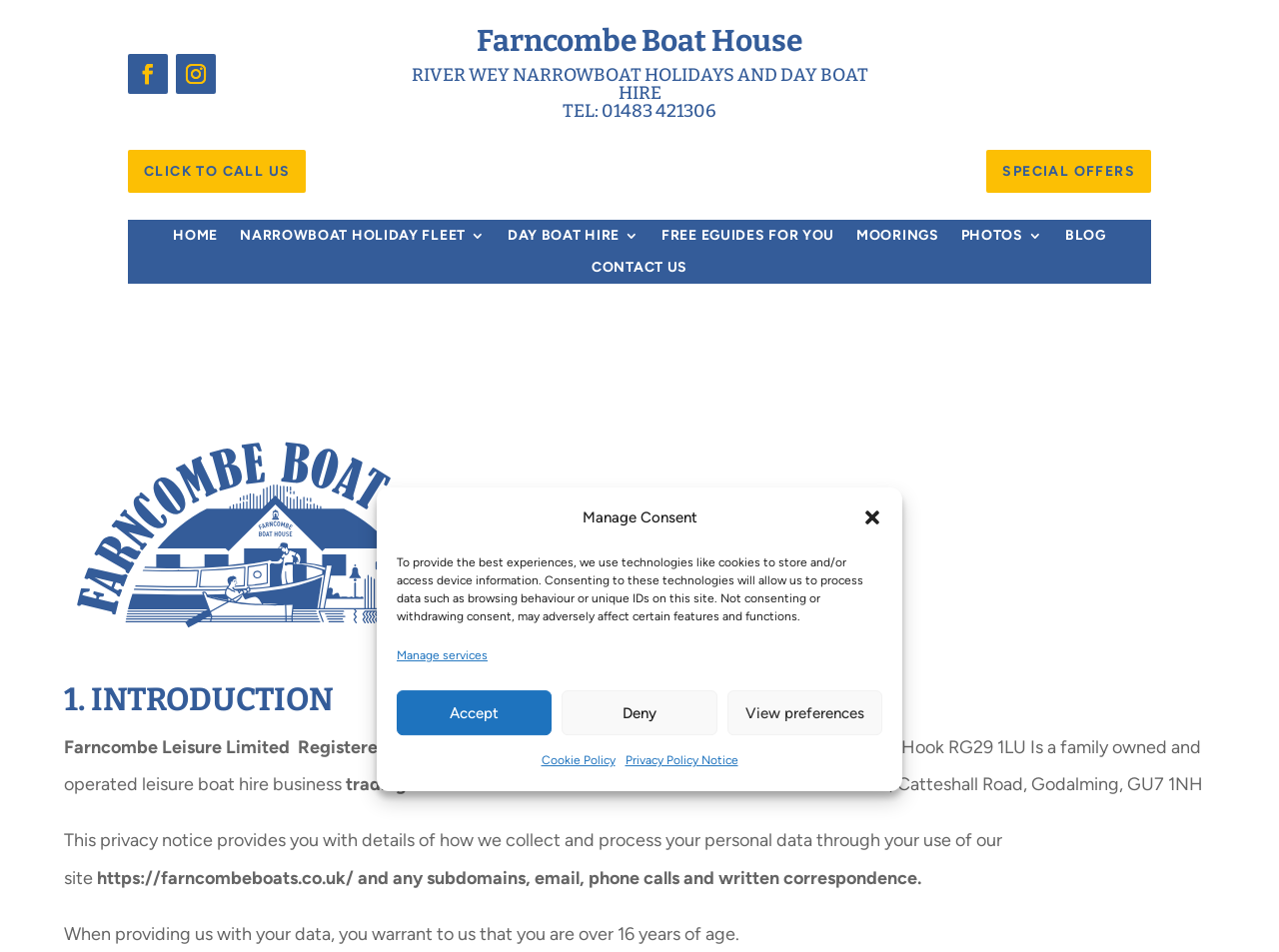Using the provided element description: "Special Offers", identify the bounding box coordinates. The coordinates should be four floats between 0 and 1 in the order [left, top, right, bottom].

[0.771, 0.157, 0.9, 0.203]